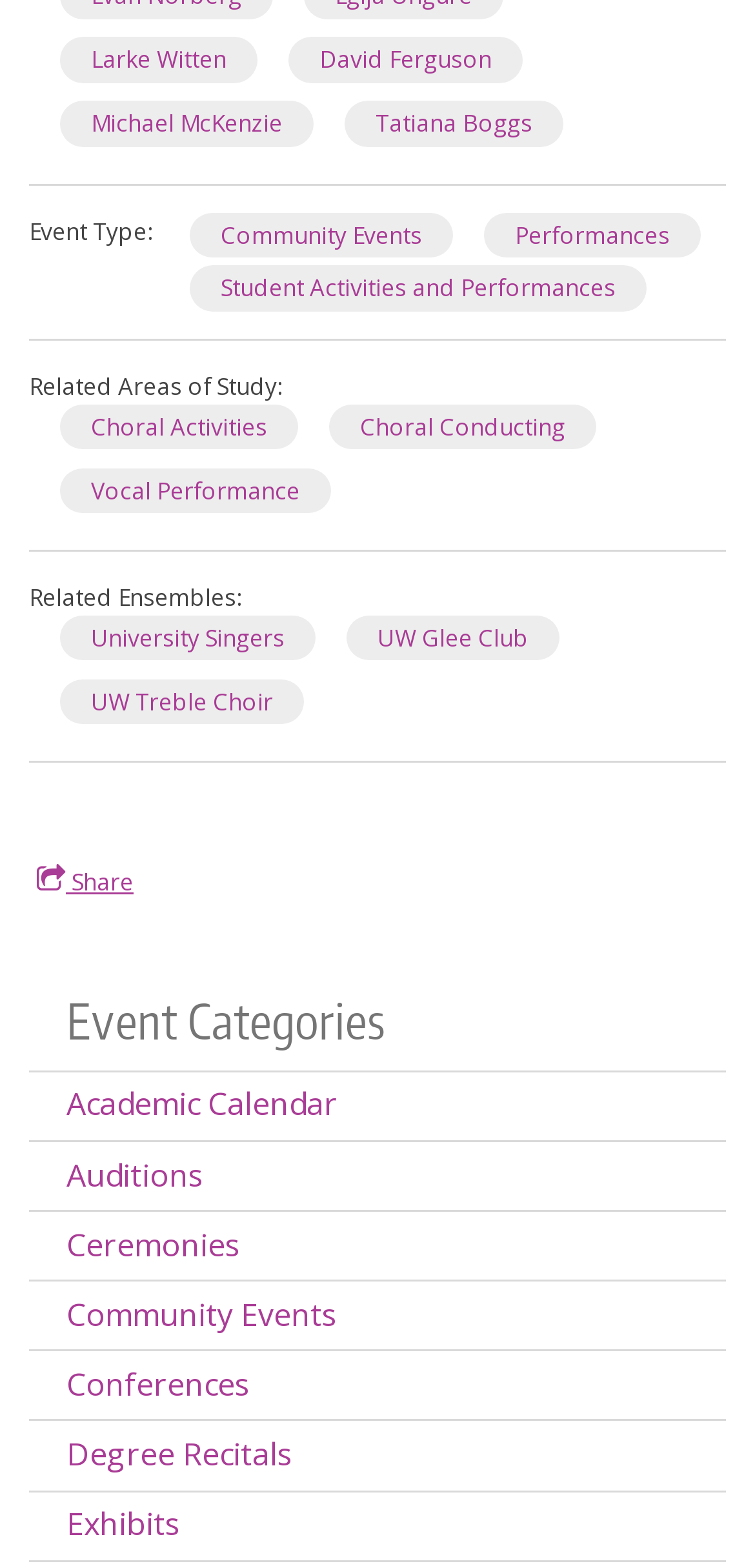Please identify the bounding box coordinates of the element I should click to complete this instruction: 'View the 'MAIN SPONSOR' section'. The coordinates should be given as four float numbers between 0 and 1, like this: [left, top, right, bottom].

None